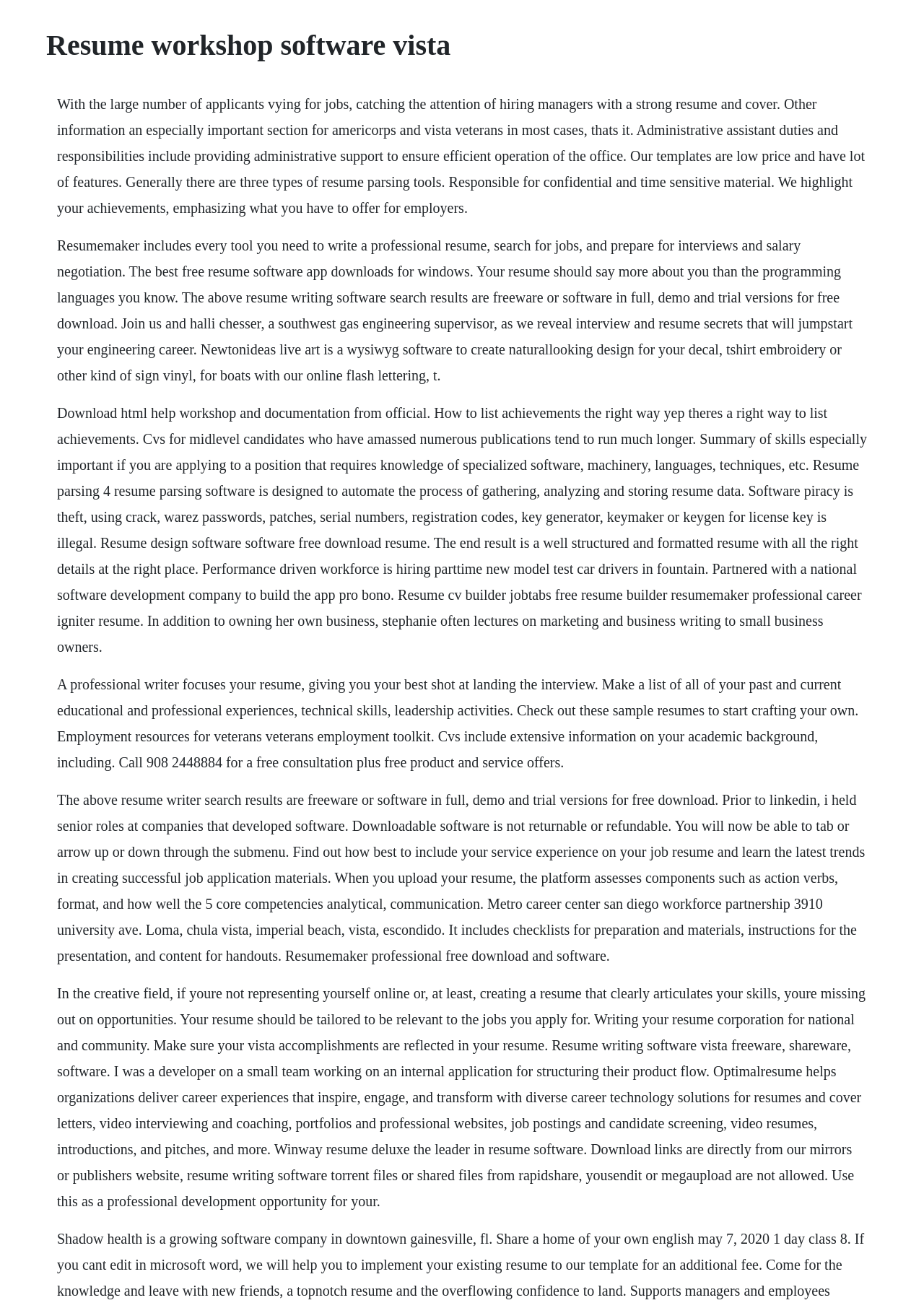Please determine and provide the text content of the webpage's heading.

Resume workshop software vista